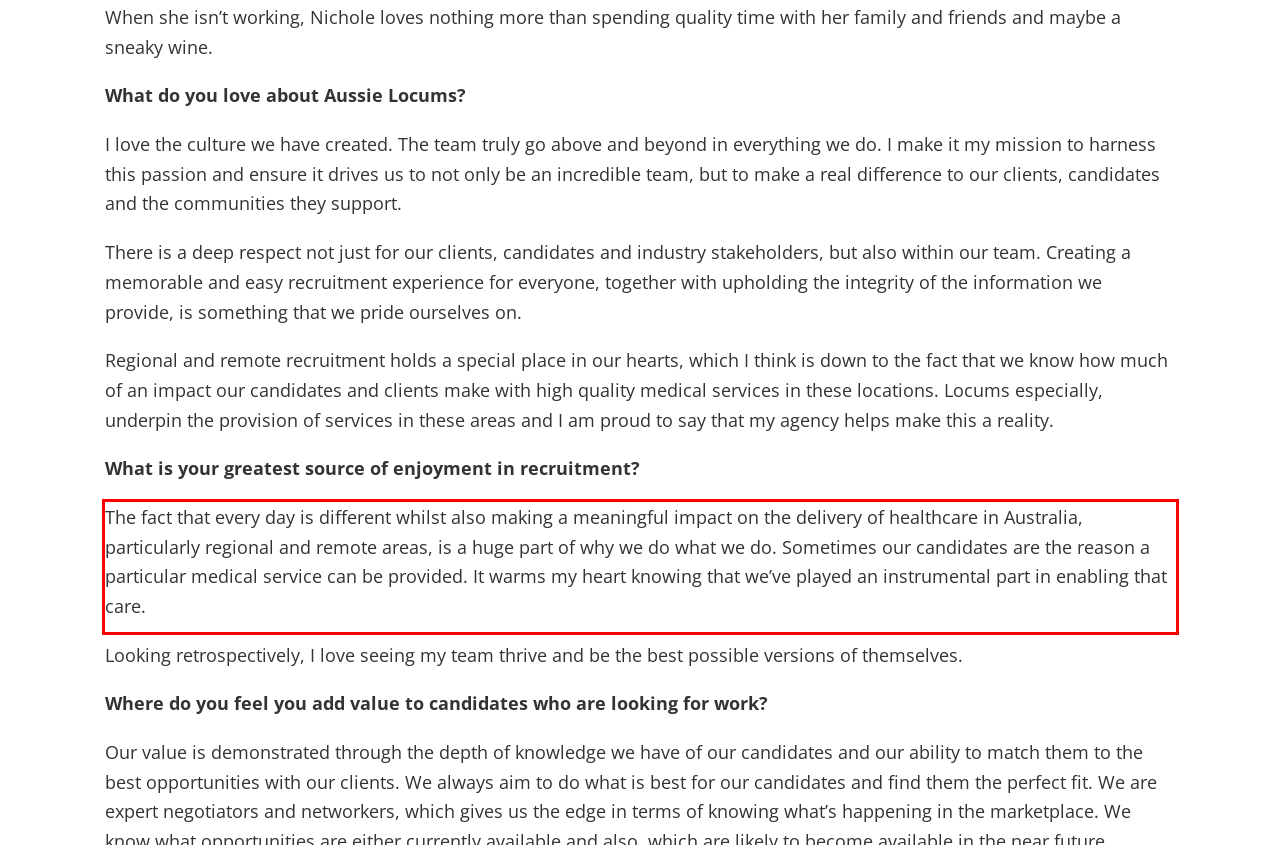You have a webpage screenshot with a red rectangle surrounding a UI element. Extract the text content from within this red bounding box.

The fact that every day is different whilst also making a meaningful impact on the delivery of healthcare in Australia, particularly regional and remote areas, is a huge part of why we do what we do. Sometimes our candidates are the reason a particular medical service can be provided. It warms my heart knowing that we’ve played an instrumental part in enabling that care.